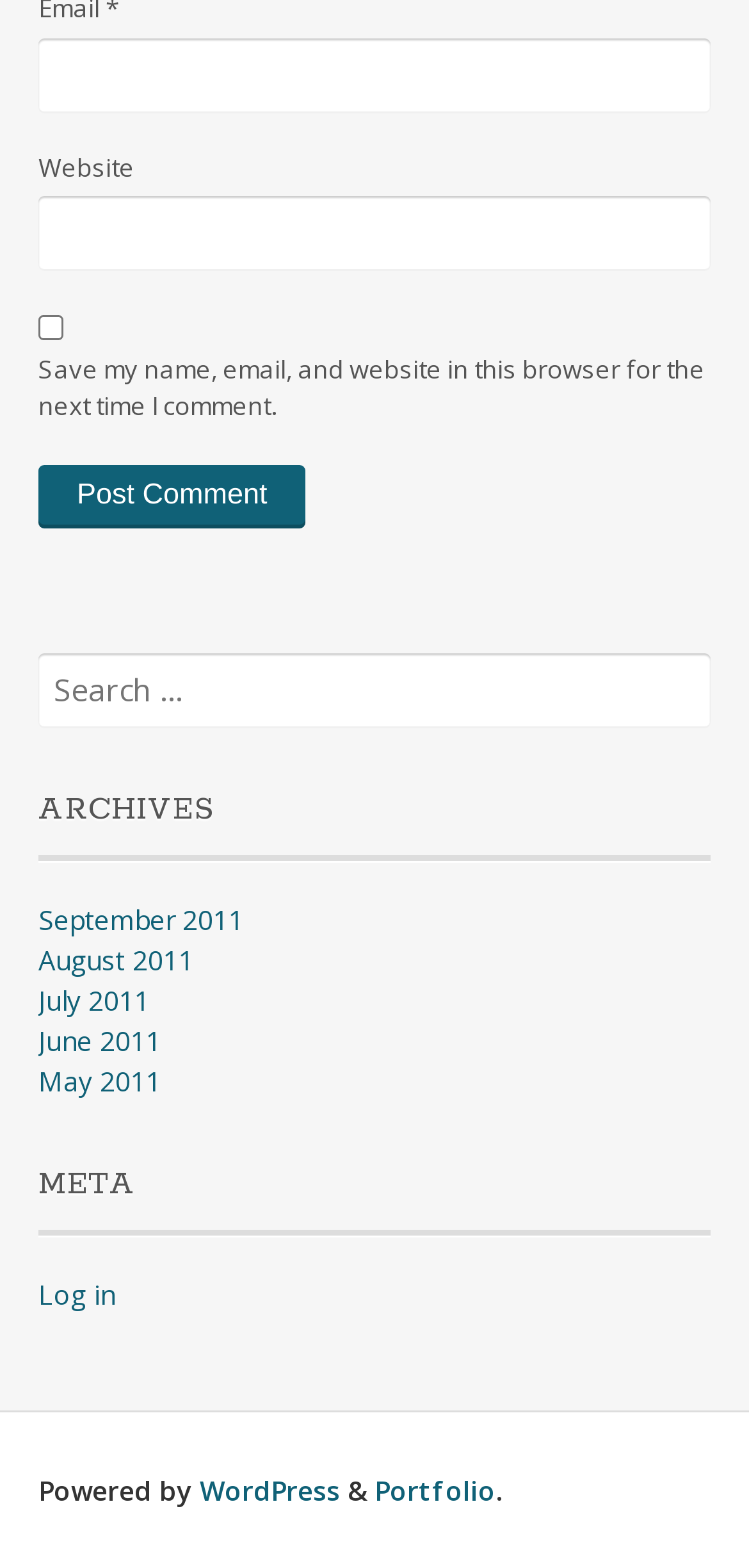What is the function of the button?
Could you please answer the question thoroughly and with as much detail as possible?

The button is located below the comment form and has the text 'Post Comment'. This implies that its function is to submit the comment after the user has filled in the required information.